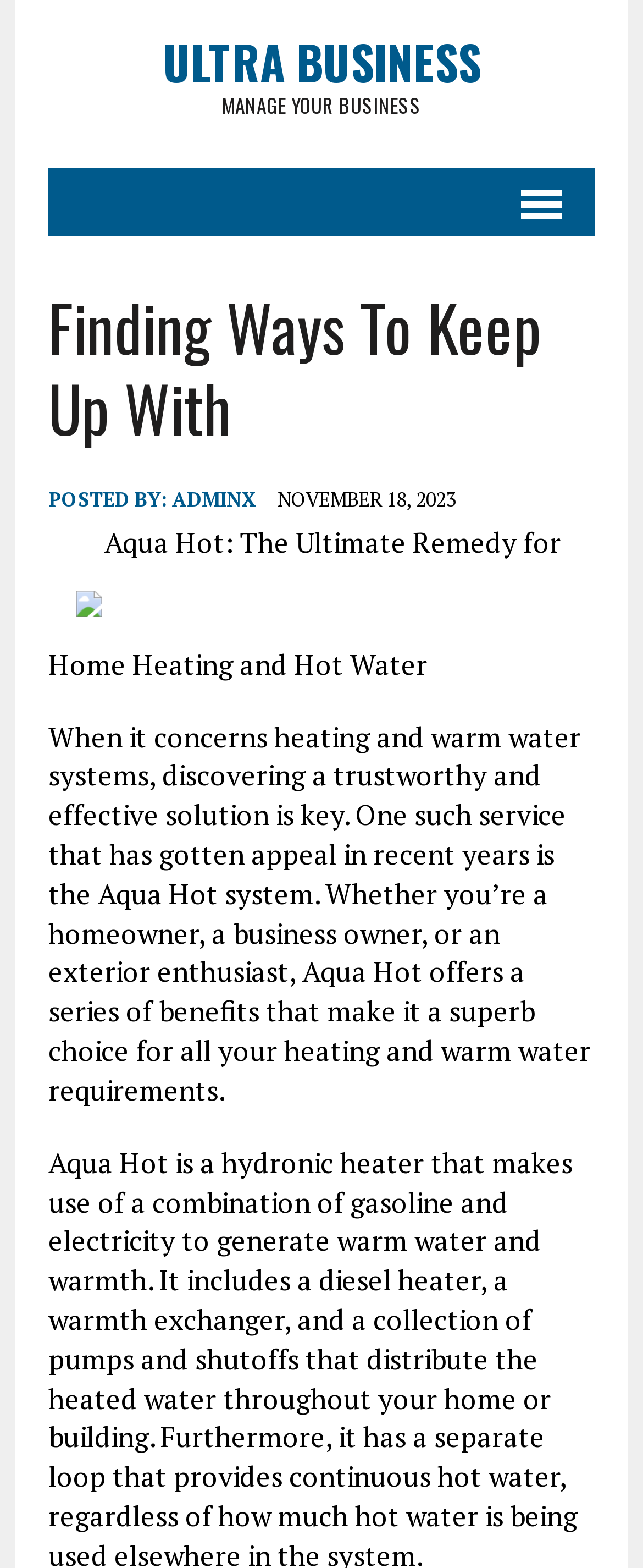Please determine the bounding box of the UI element that matches this description: adminx. The coordinates should be given as (top-left x, top-left y, bottom-right x, bottom-right y), with all values between 0 and 1.

[0.267, 0.31, 0.398, 0.326]